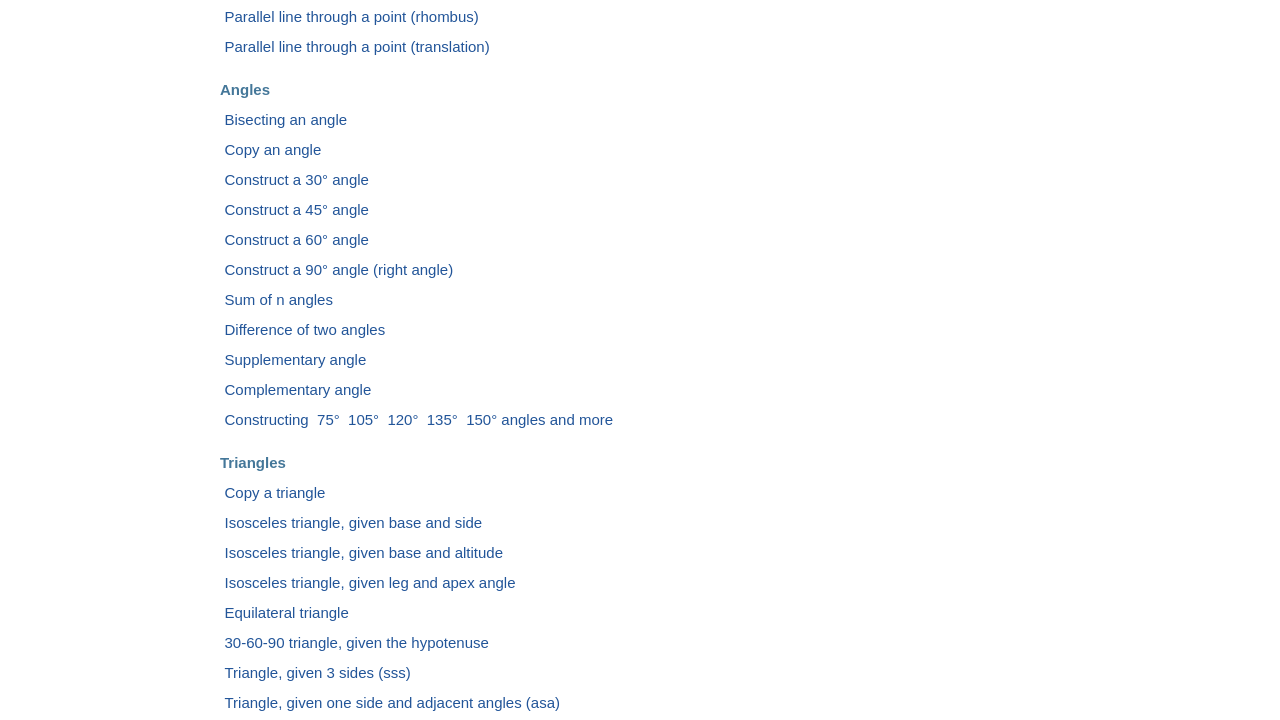Locate the bounding box of the UI element described in the following text: "Triangle, given 3 sides (sss)".

[0.175, 0.922, 0.329, 0.945]